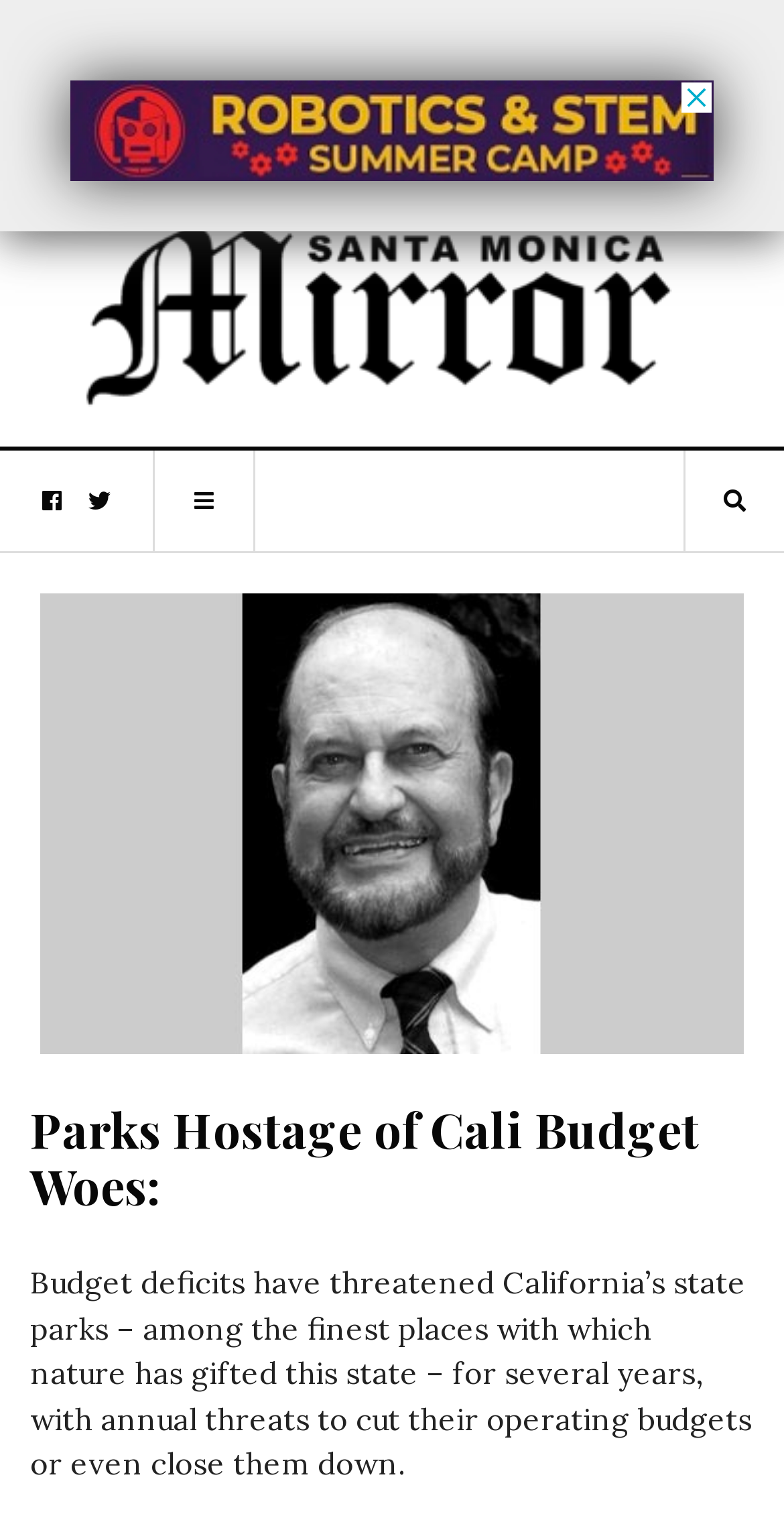Extract the primary headline from the webpage and present its text.

Parks Hostage of Cali Budget Woes: